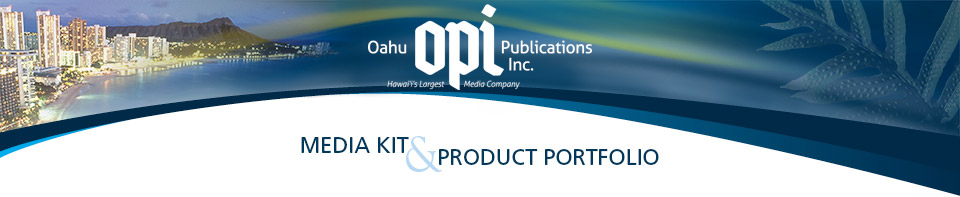Please give a succinct answer to the question in one word or phrase:
What is the likely location depicted in the scenic view?

Honolulu